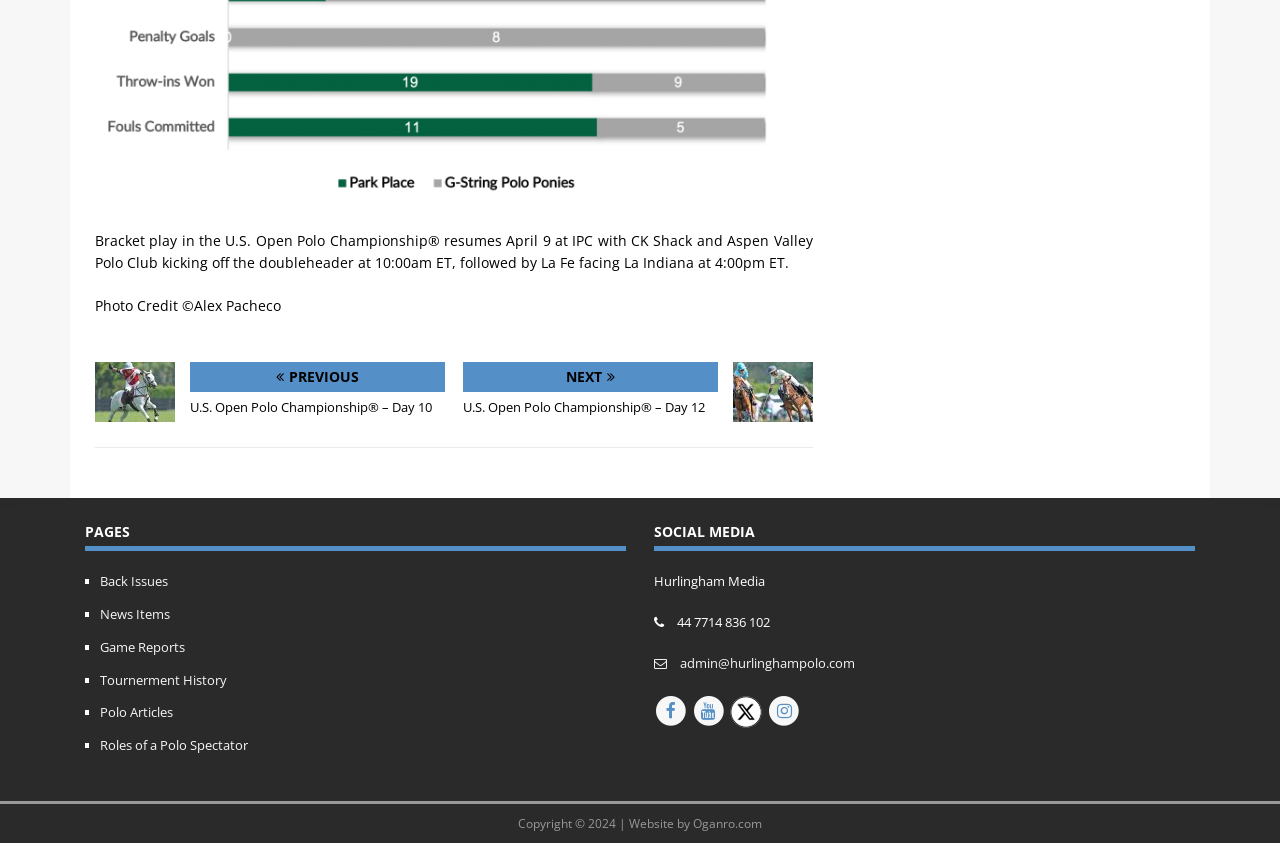What is the social media platform represented by the link ' '?
Using the image as a reference, answer with just one word or a short phrase.

Instagram